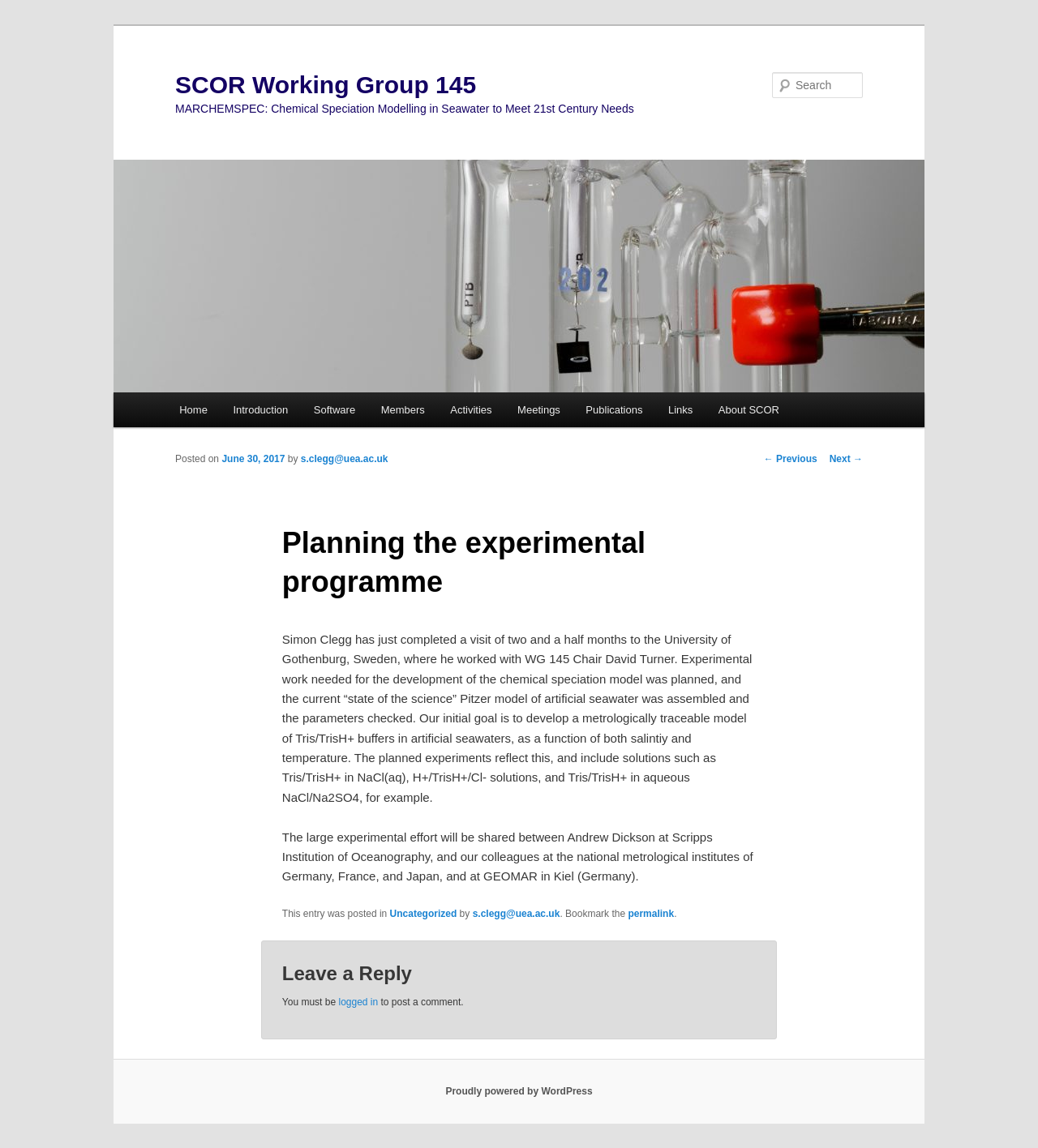Extract the main title from the webpage and generate its text.

SCOR Working Group 145